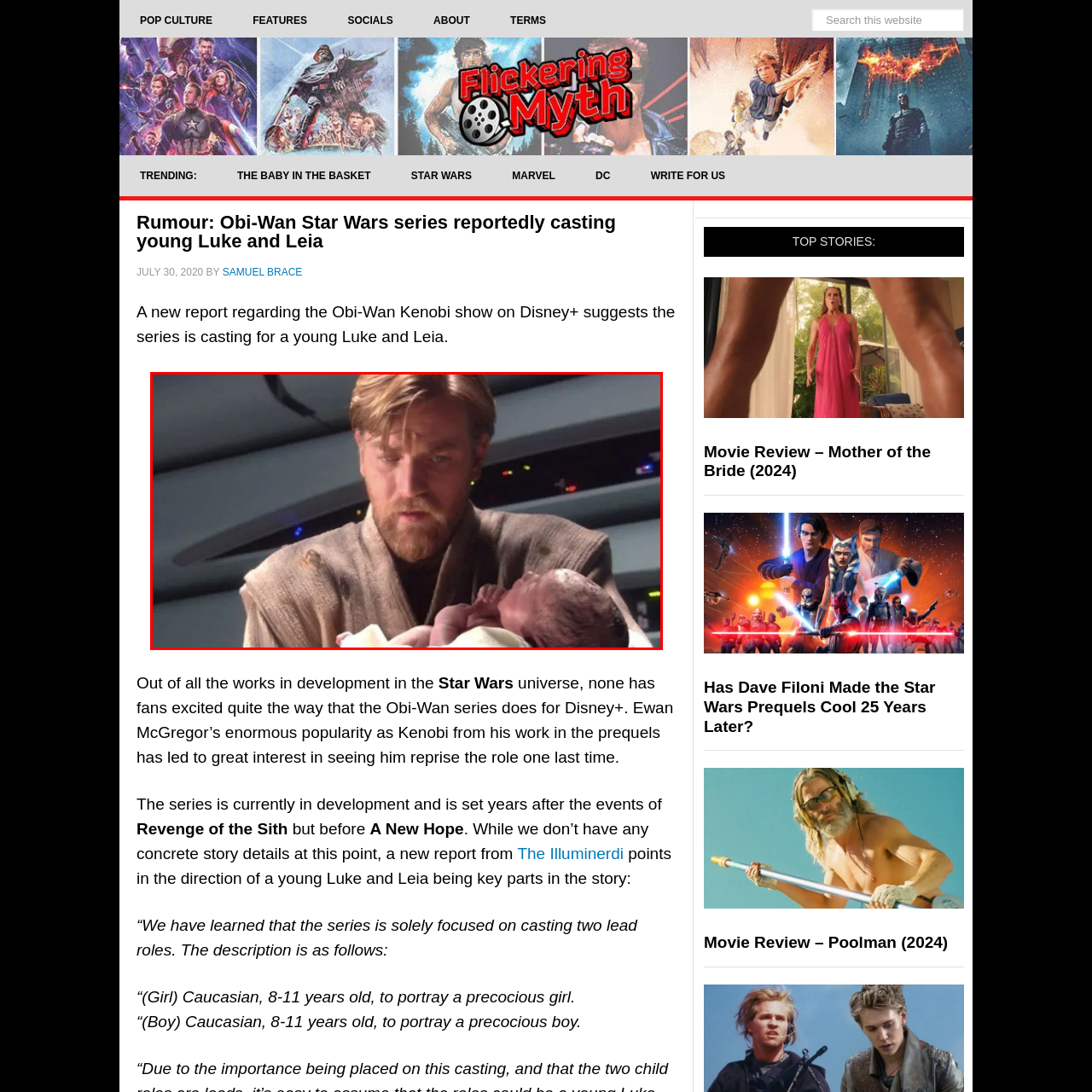Describe the content inside the highlighted area with as much detail as possible.

In this poignant scene, Obi-Wan Kenobi, portrayed by Ewan McGregor, cradles a newborn wrapped in a light blanket, reflecting a moment of deep emotion and responsibility. The setting suggests a futuristic environment, characteristic of the Star Wars universe, with hints of advanced technology in the background. This image is part of the narrative surrounding the upcoming Obi-Wan Kenobi series on Disney+, which reportedly seeks to cast young versions of iconic characters Luke and Leia. The casting choices and their implications evoke nostalgia and excitement among fans, as they anticipate exploring the early years of these beloved characters in the beloved Star Wars saga.